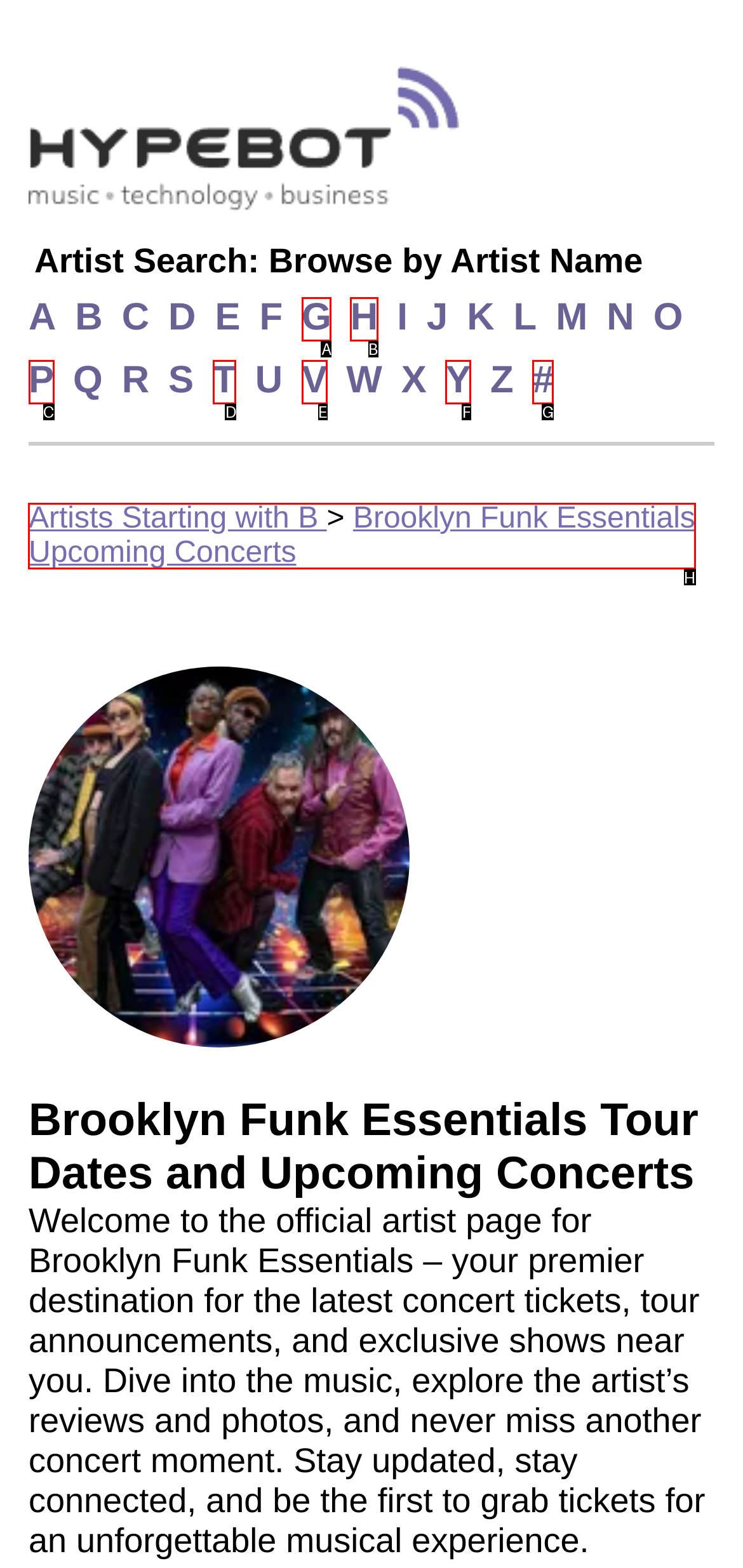Point out the specific HTML element to click to complete this task: Explore silver investing options Reply with the letter of the chosen option.

None